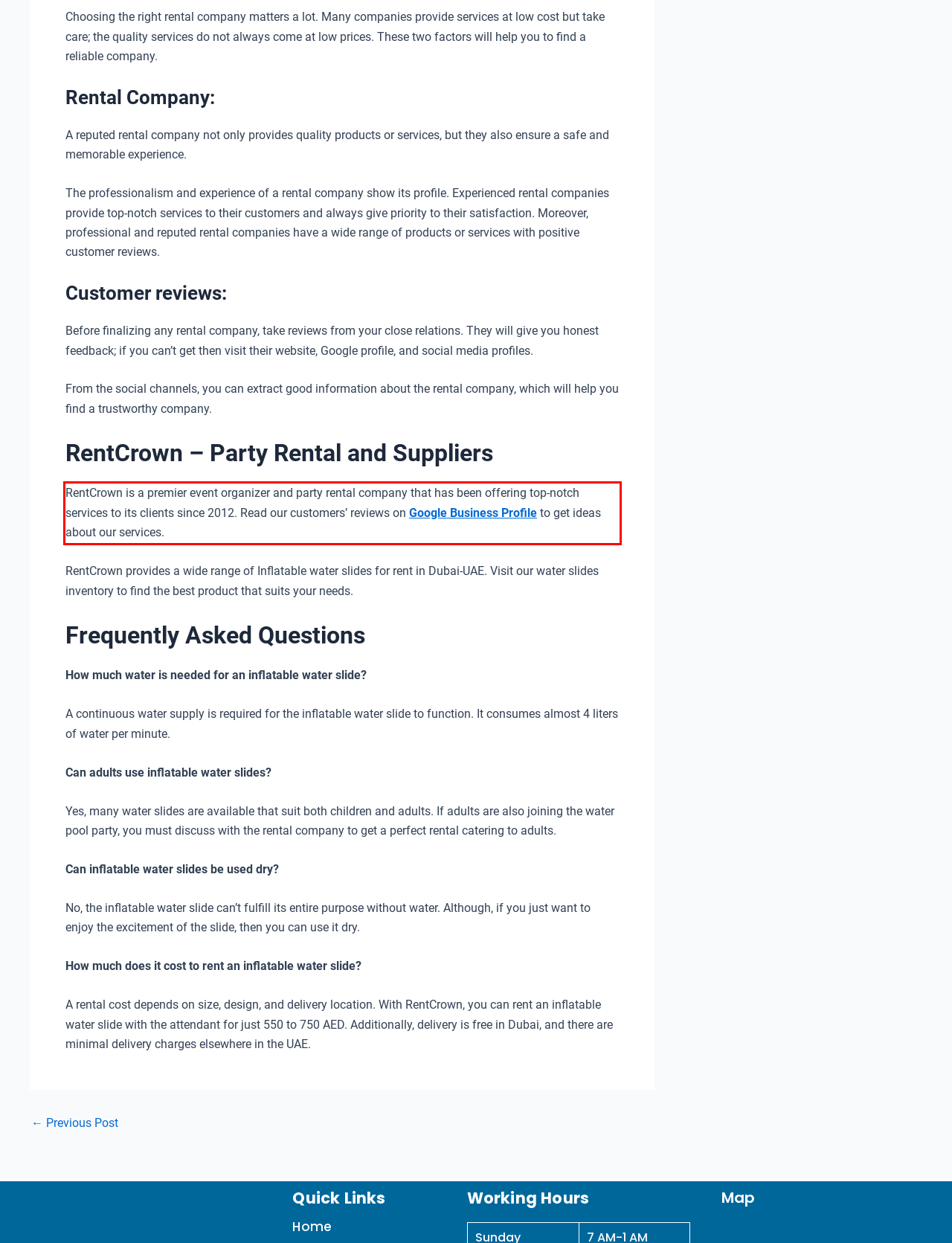Given a webpage screenshot with a red bounding box, perform OCR to read and deliver the text enclosed by the red bounding box.

RentCrown is a premier event organizer and party rental company that has been offering top-notch services to its clients since 2012. Read our customers’ reviews on Google Business Profile to get ideas about our services.